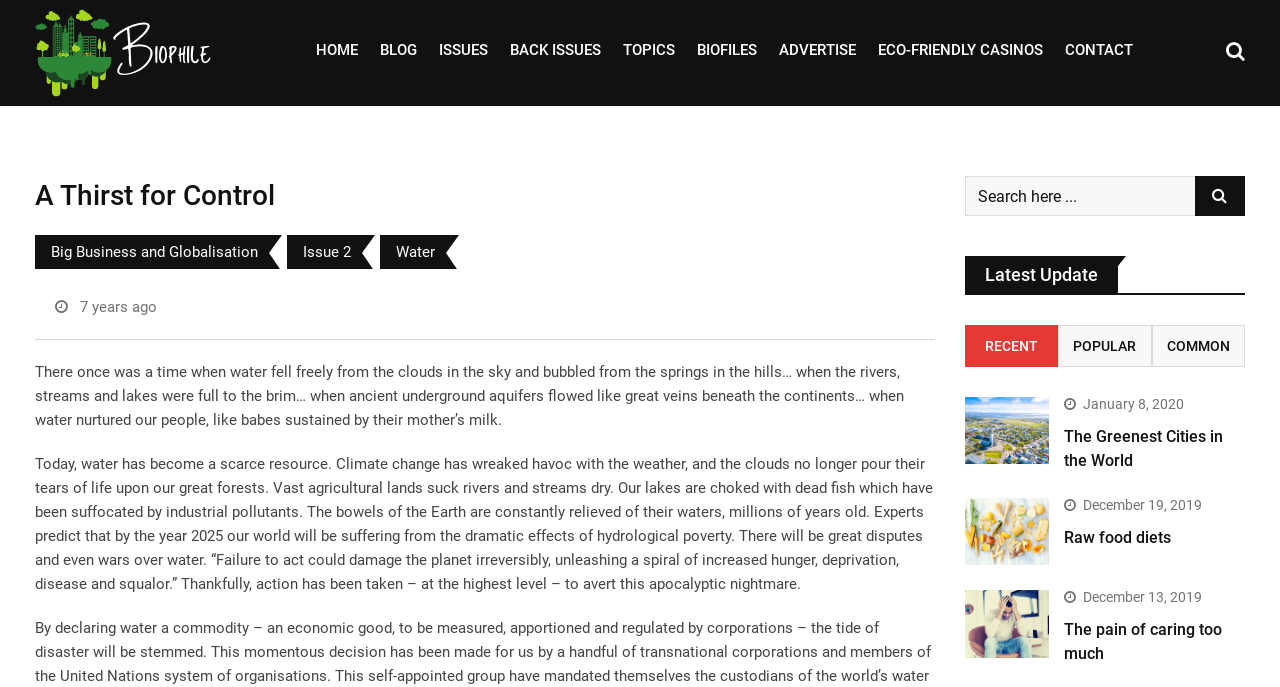What is the name of the website?
Please answer the question as detailed as possible based on the image.

The name of the website can be found in the top-left corner of the webpage, where it says 'A Thirst for Control | Biophile'.